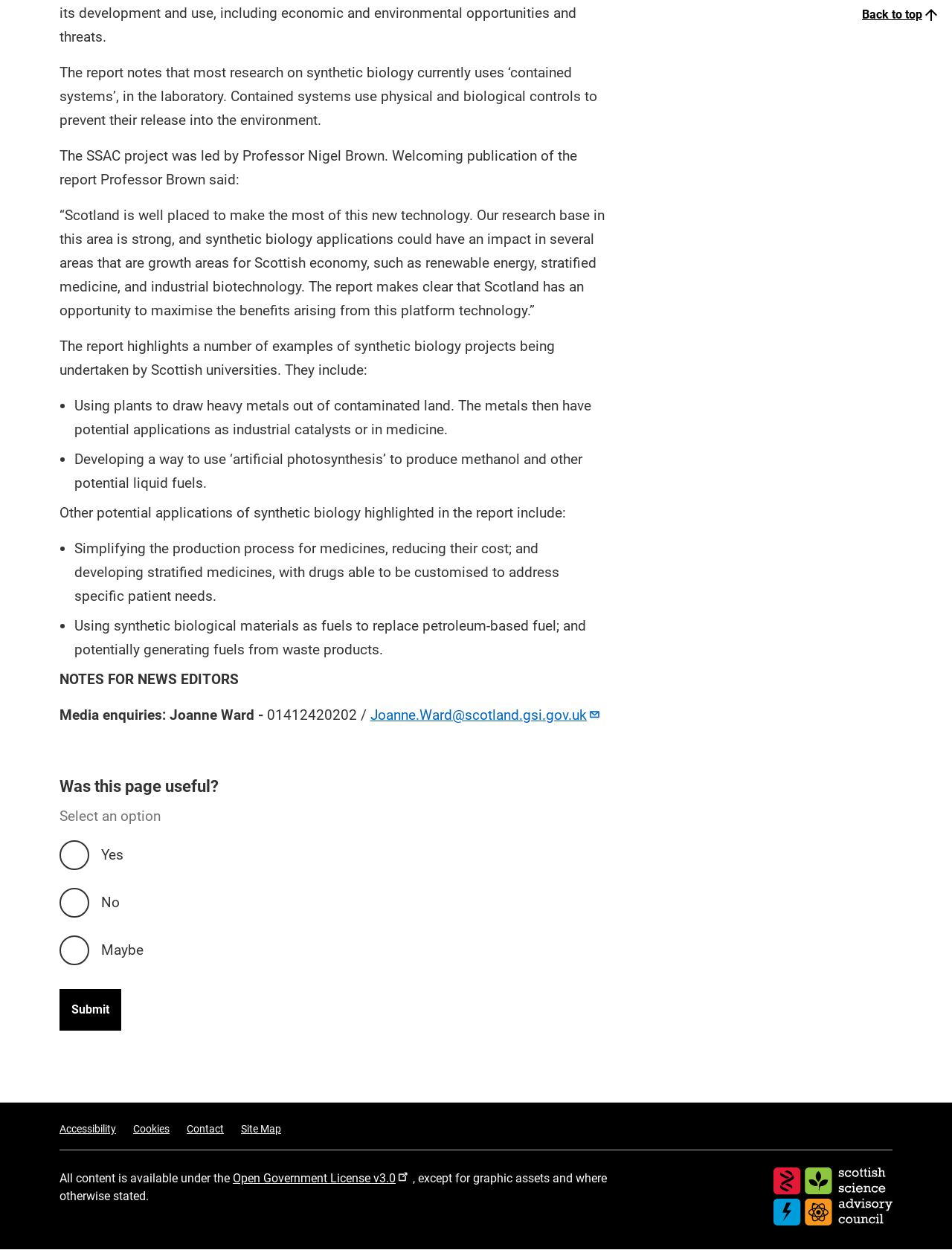Who can be contacted for media enquiries?
Please analyze the image and answer the question with as much detail as possible.

For media enquiries, one can contact Joanne Ward, as mentioned in the 'NOTES FOR NEWS EDITORS' section, with her phone number and email address provided.